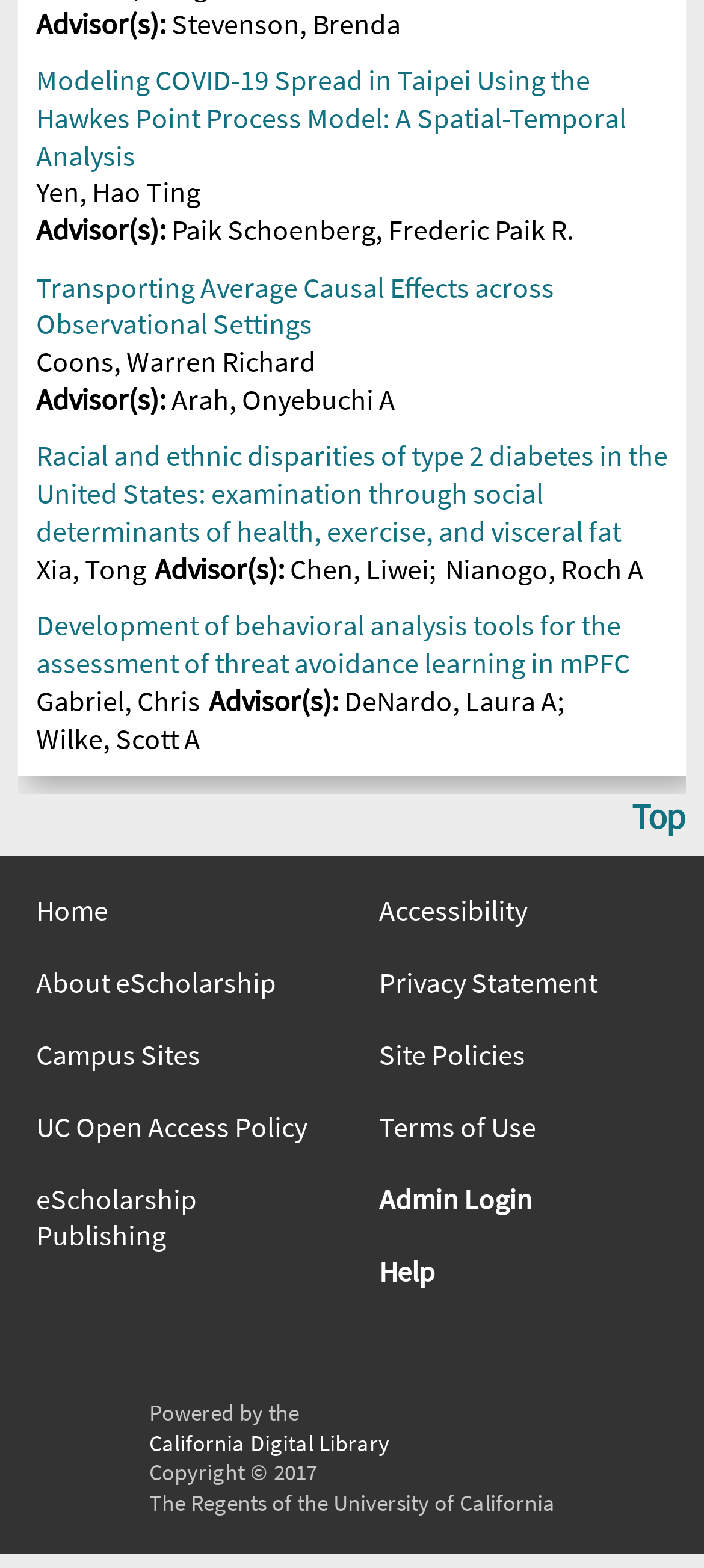Determine the bounding box coordinates of the element's region needed to click to follow the instruction: "Read the article 'Racial and ethnic disparities of type 2 diabetes in the United States: examination through social determinants of health, exercise, and visceral fat'". Provide these coordinates as four float numbers between 0 and 1, formatted as [left, top, right, bottom].

[0.051, 0.279, 0.949, 0.351]